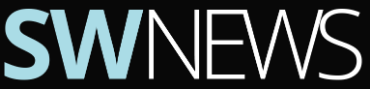Explain the image in a detailed and descriptive way.

The image features a stylized logo for "SWNEWS," prominently displaying the letters with a blend of blue and white against a dark background. This visually striking design encapsulates the essence of a news outlet, emphasizing its focus on delivering news related to the South West region. The logo's modern typography suggests a contemporary approach to journalism, appealing to a diverse audience interested in regional updates and stories. Its placement within the context of the website hints at a platform dedicated to local news coverage, community events, and lifestyle insights.